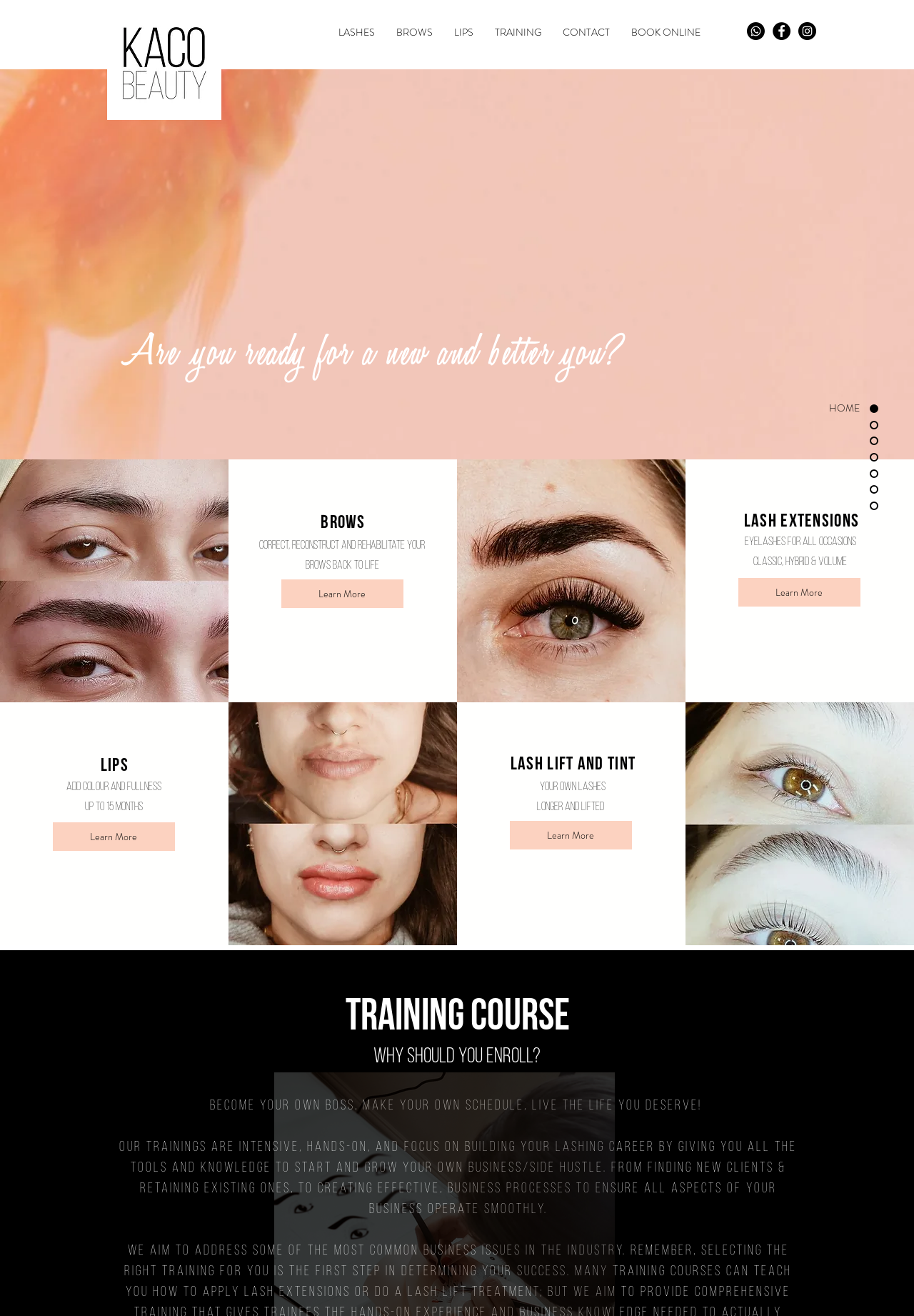Identify the bounding box of the HTML element described as: "aria-label="Advertisement" name="aswift_1" title="Advertisement"".

None